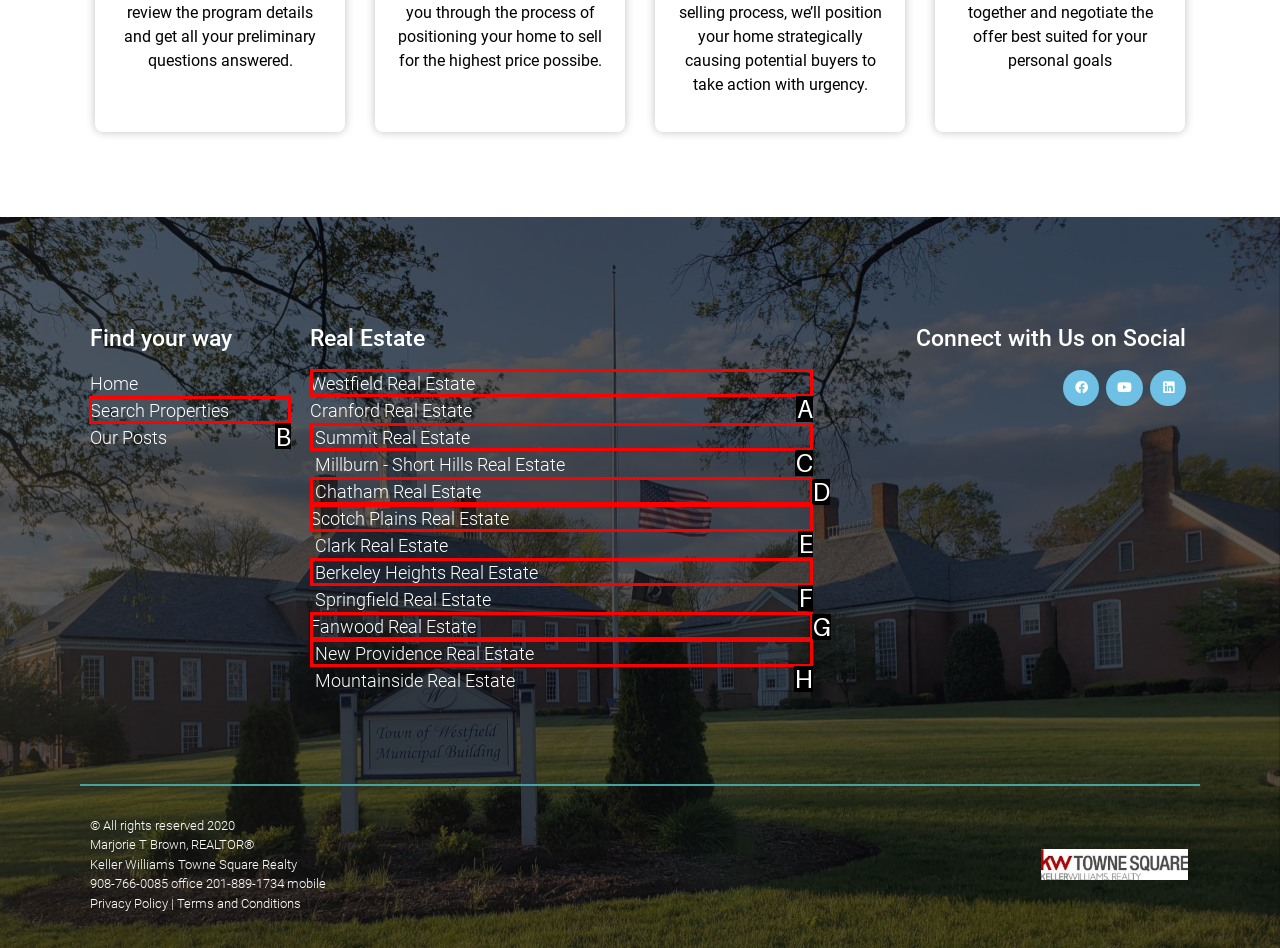Identify which HTML element should be clicked to fulfill this instruction: Search Properties Reply with the correct option's letter.

B